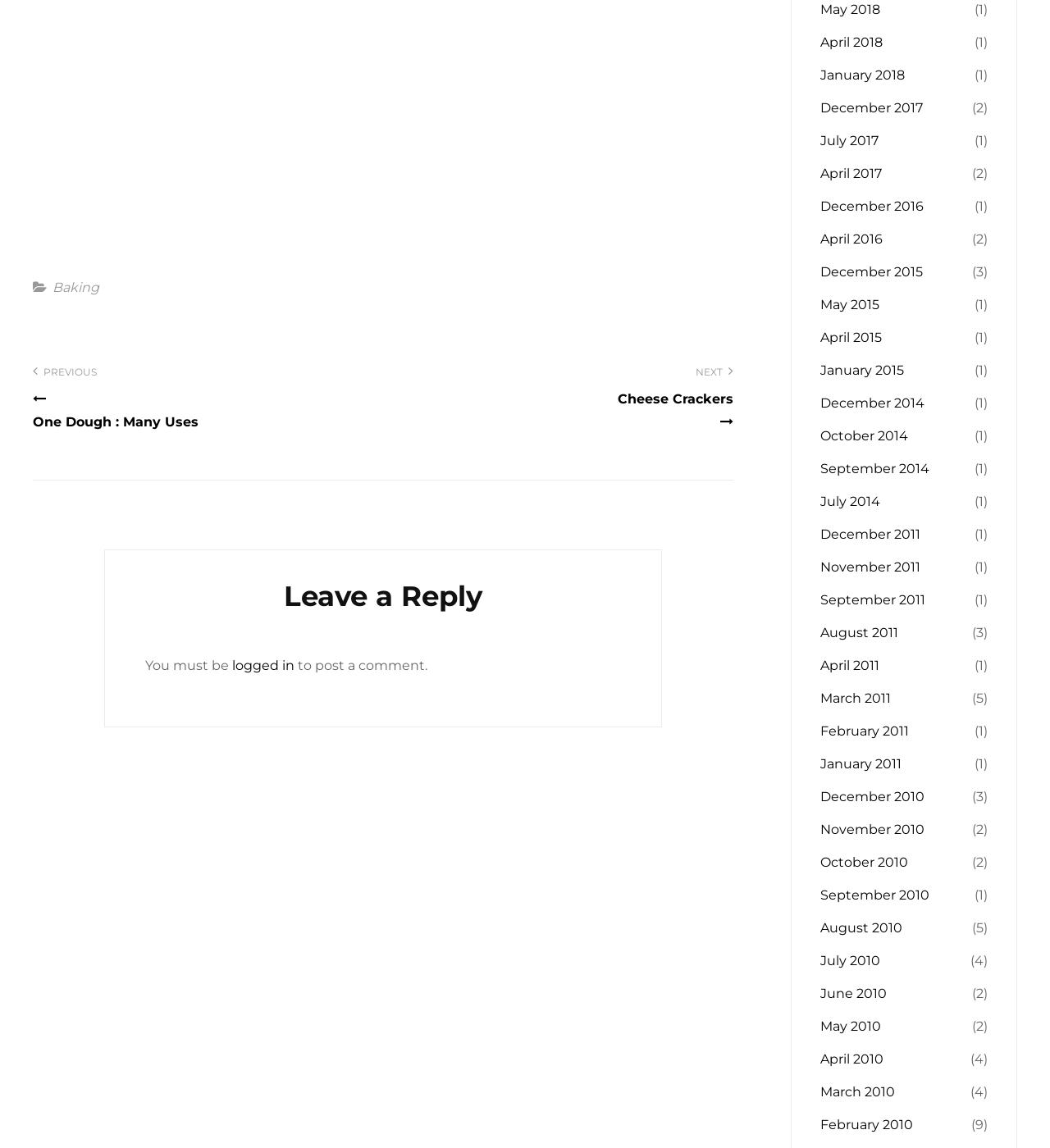Provide the bounding box coordinates of the HTML element described by the text: "PreviousOne Dough : Many Uses". The coordinates should be in the format [left, top, right, bottom] with values between 0 and 1.

[0.031, 0.313, 0.354, 0.378]